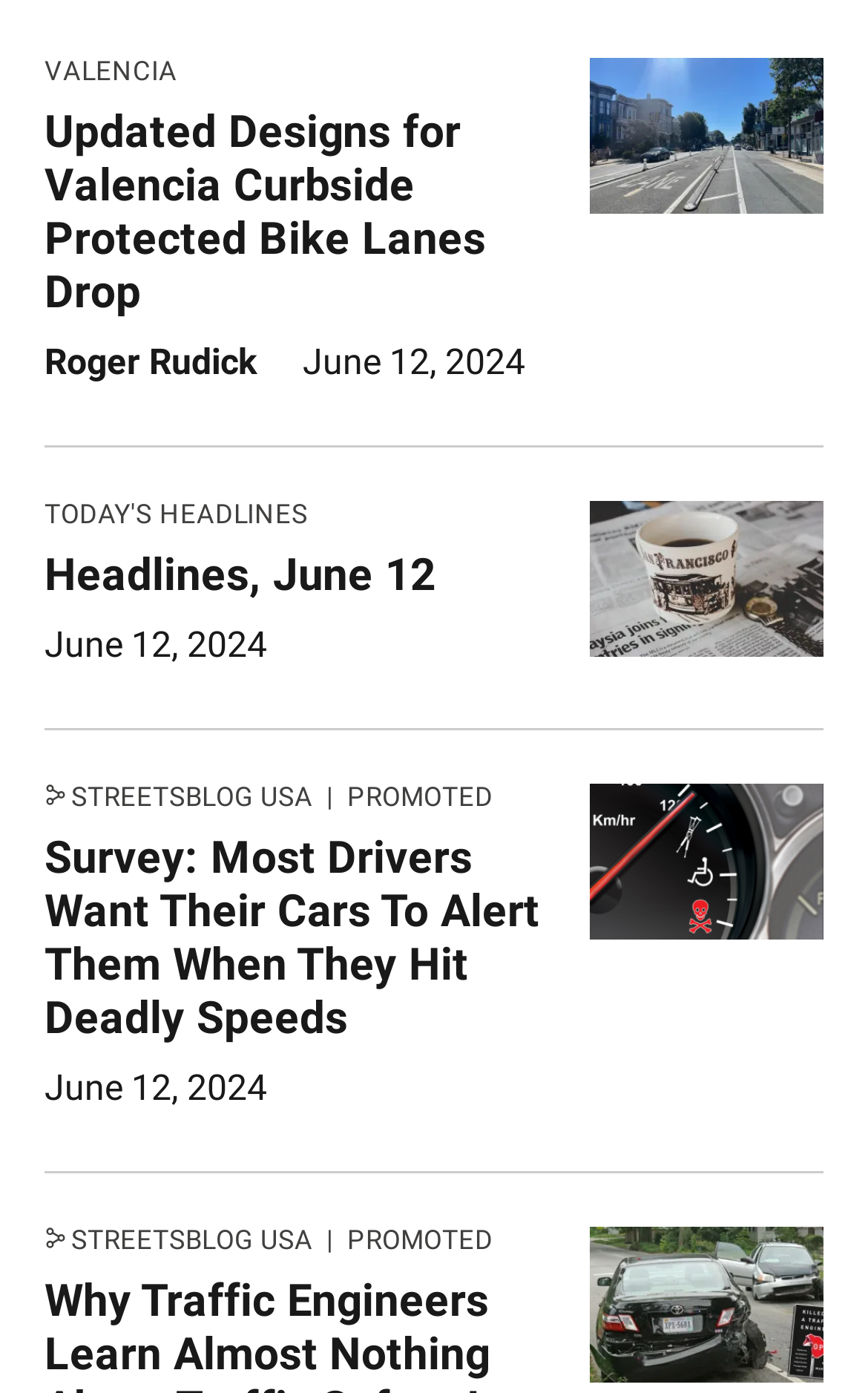Locate the bounding box coordinates of the element's region that should be clicked to carry out the following instruction: "click on Valencia link". The coordinates need to be four float numbers between 0 and 1, i.e., [left, top, right, bottom].

[0.051, 0.041, 0.204, 0.062]